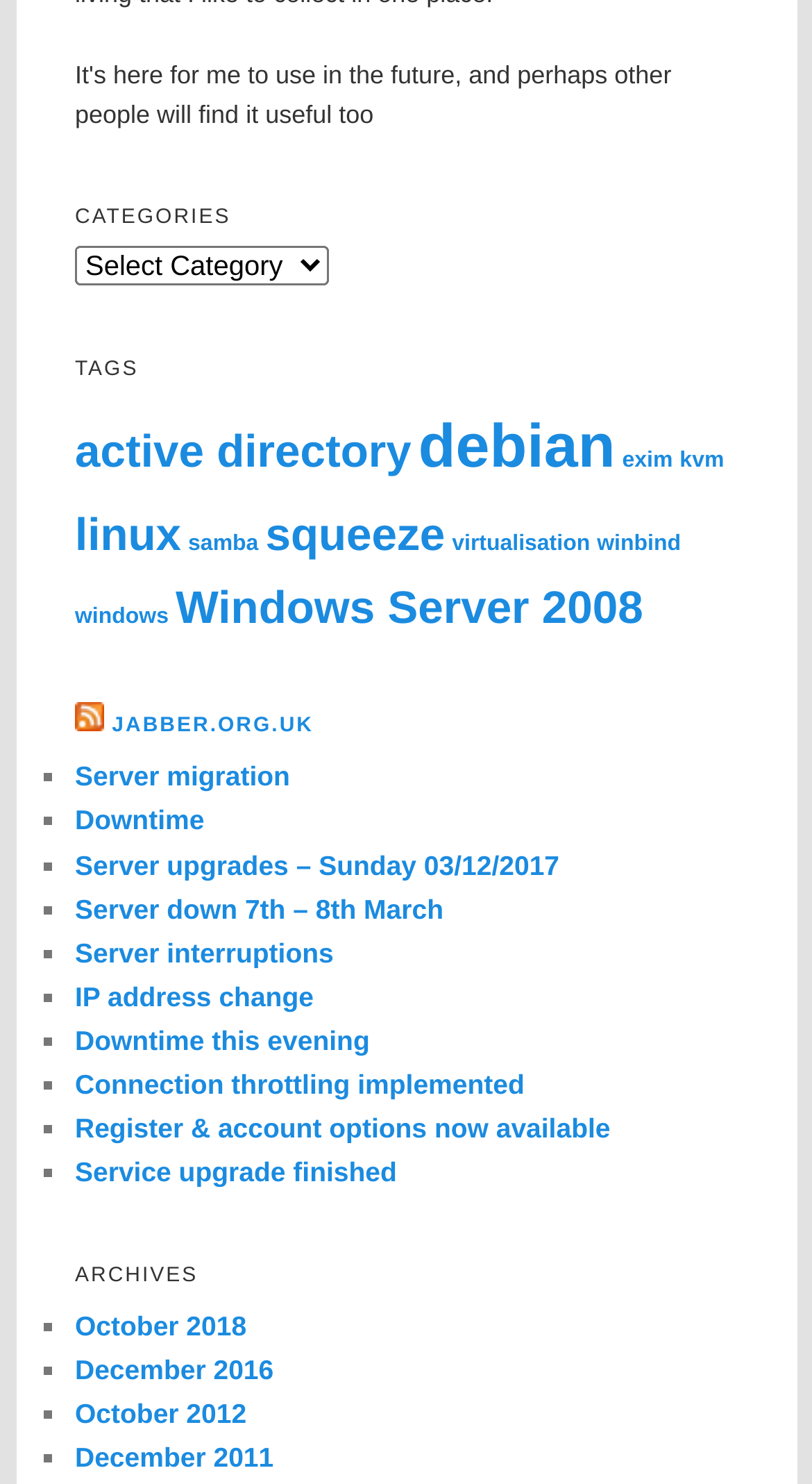Provide your answer in a single word or phrase: 
How many categories are listed?

8